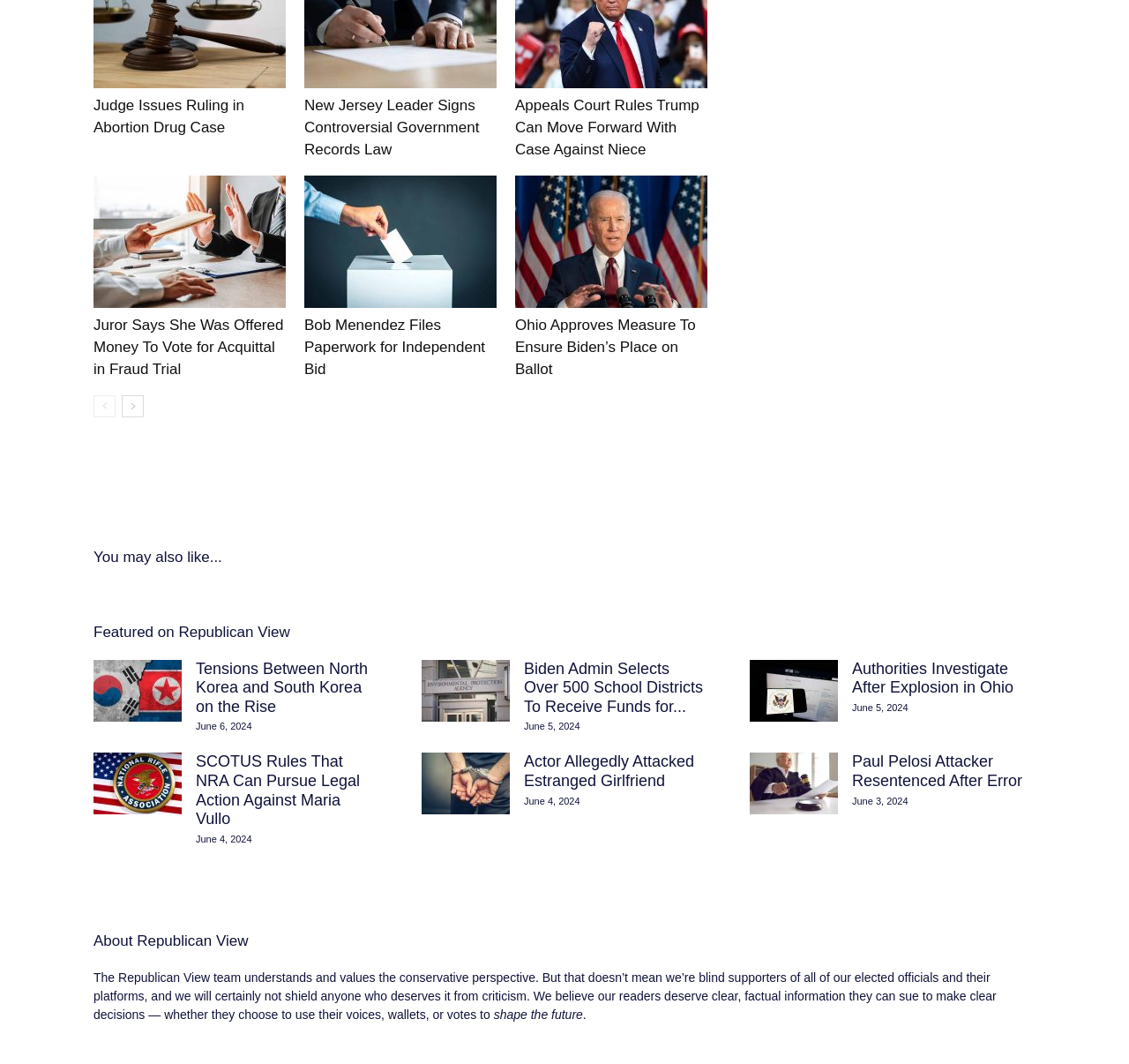By analyzing the image, answer the following question with a detailed response: What is the topic of the webpage?

Based on the webpage's content, which includes multiple news articles with headings and links, it appears to be a news webpage. The topics of the articles vary, but they all seem to be related to current events and politics.